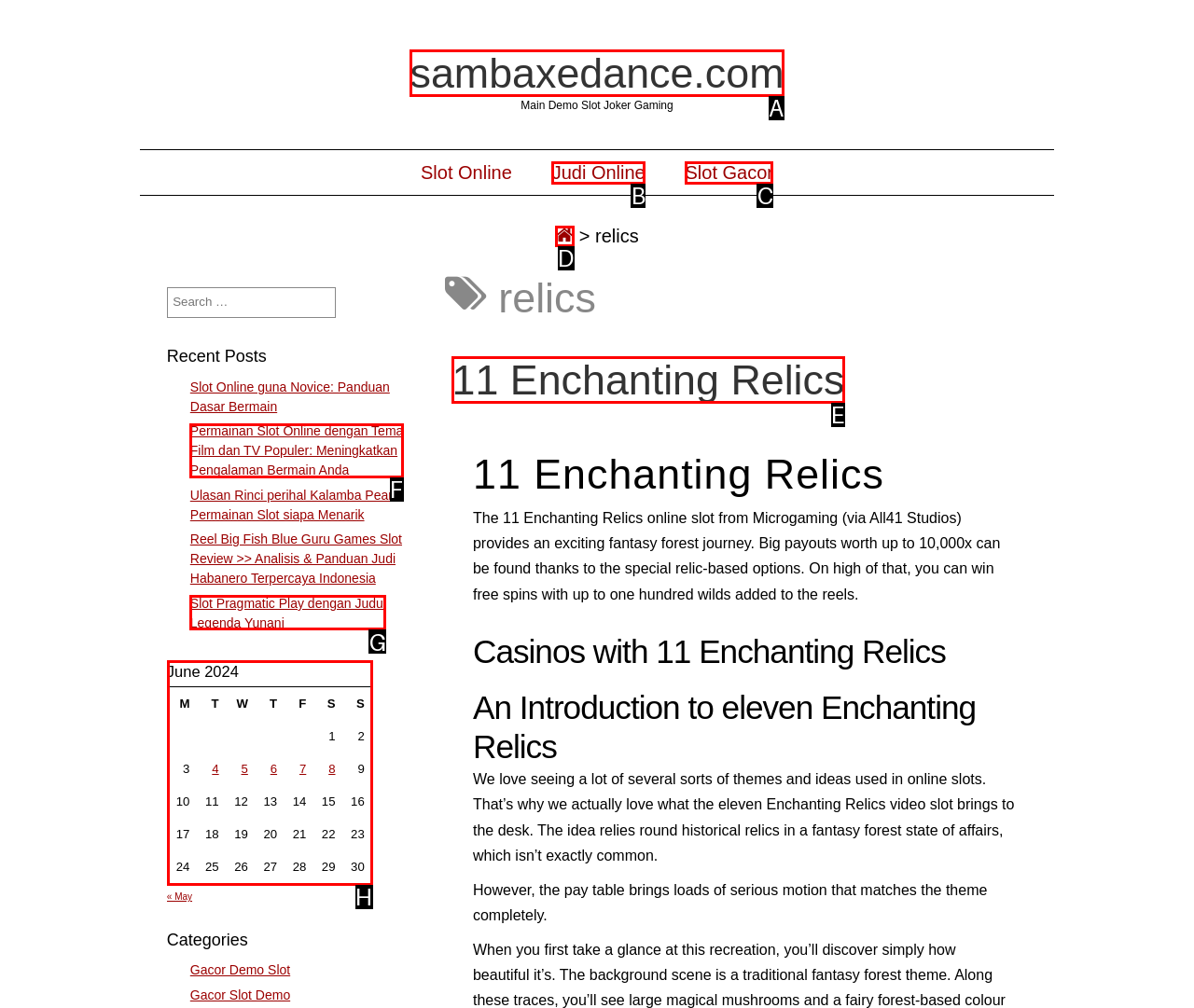Select the appropriate bounding box to fulfill the task: Check the calendar for June 2024 Respond with the corresponding letter from the choices provided.

H